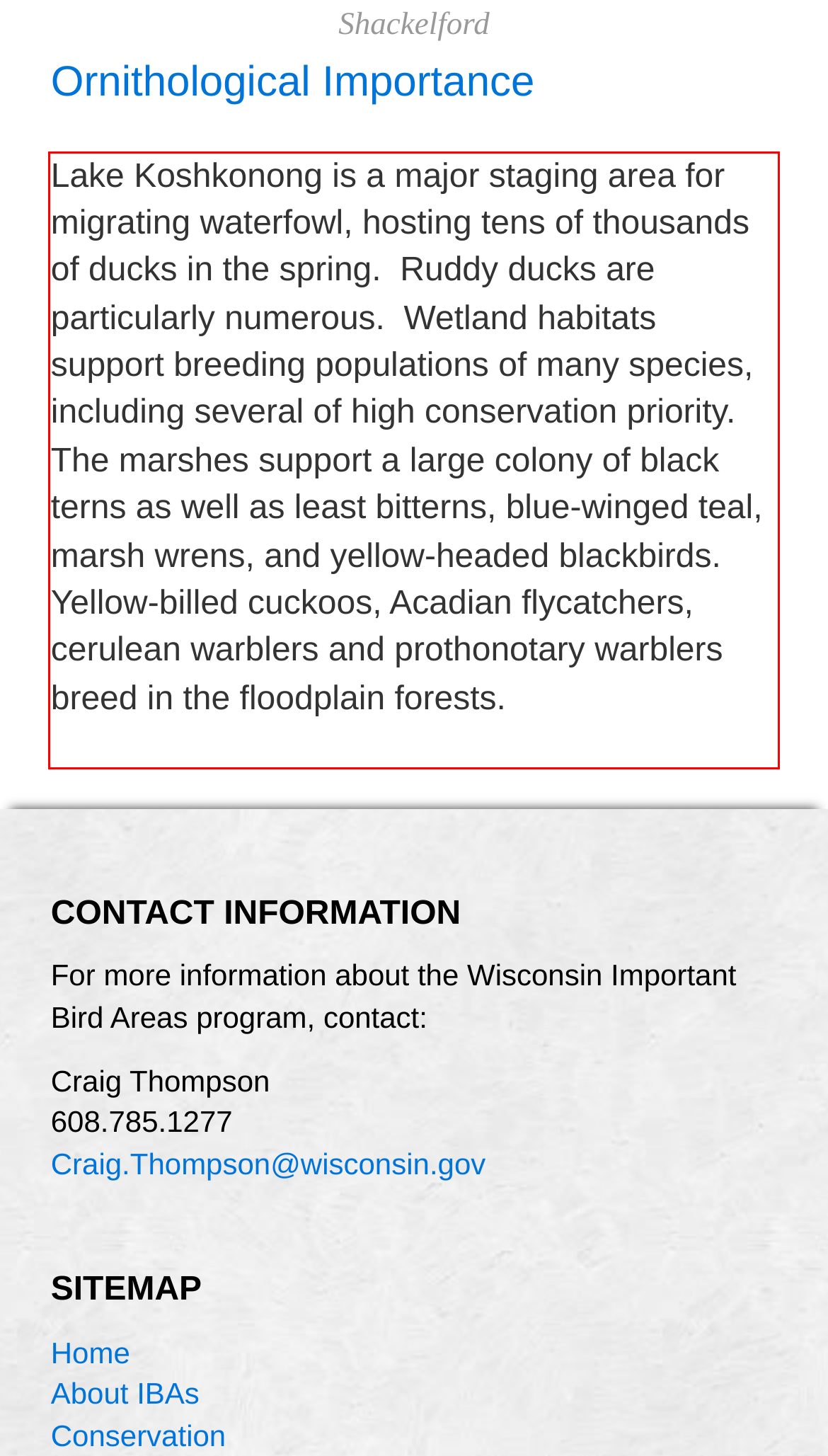Given a screenshot of a webpage with a red bounding box, extract the text content from the UI element inside the red bounding box.

Lake Koshkonong is a major staging area for migrating waterfowl, hosting tens of thousands of ducks in the spring. Ruddy ducks are particularly numerous. Wetland habitats support breeding populations of many species, including several of high conservation priority. The marshes support a large colony of black terns as well as least bitterns, blue-winged teal, marsh wrens, and yellow-headed blackbirds. Yellow-billed cuckoos, Acadian flycatchers, cerulean warblers and prothonotary warblers breed in the floodplain forests.